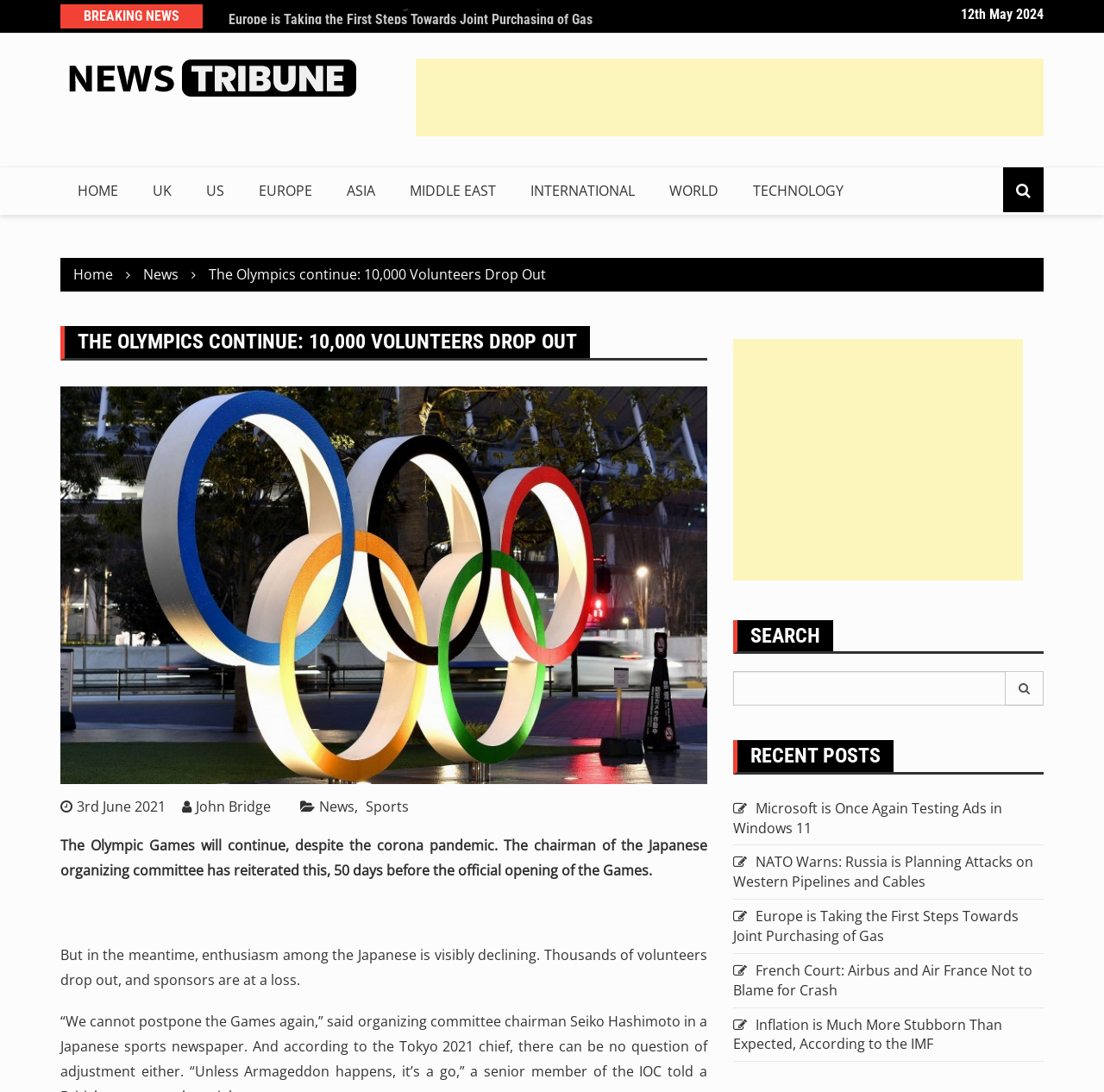Bounding box coordinates should be provided in the format (top-left x, top-left y, bottom-right x, bottom-right y) with all values between 0 and 1. Identify the bounding box for this UI element: Home

[0.055, 0.154, 0.123, 0.197]